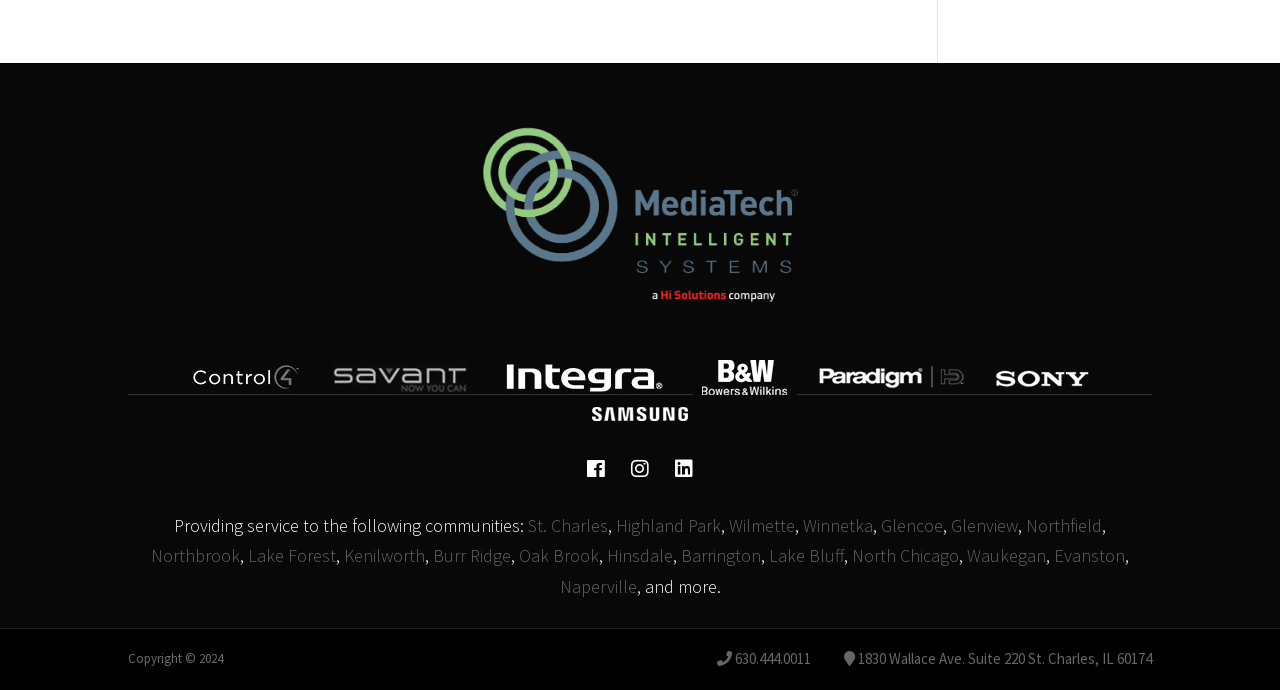What areas does Mediatech provide service to?
Use the image to answer the question with a single word or phrase.

St. Charles, Highland Park, etc.